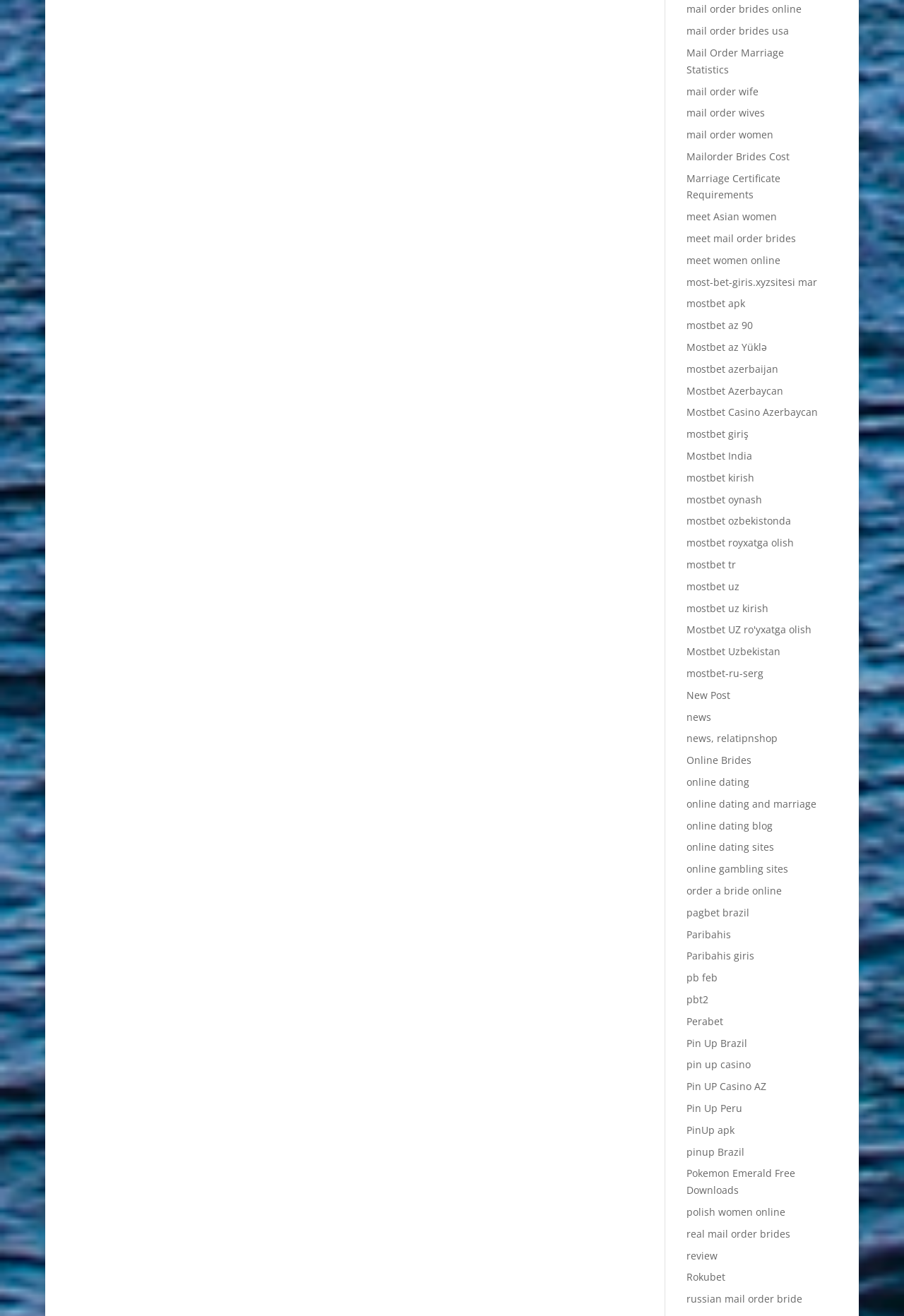Given the description news, predict the bounding box coordinates of the UI element. Ensure the coordinates are in the format (top-left x, top-left y, bottom-right x, bottom-right y) and all values are between 0 and 1.

[0.759, 0.539, 0.787, 0.55]